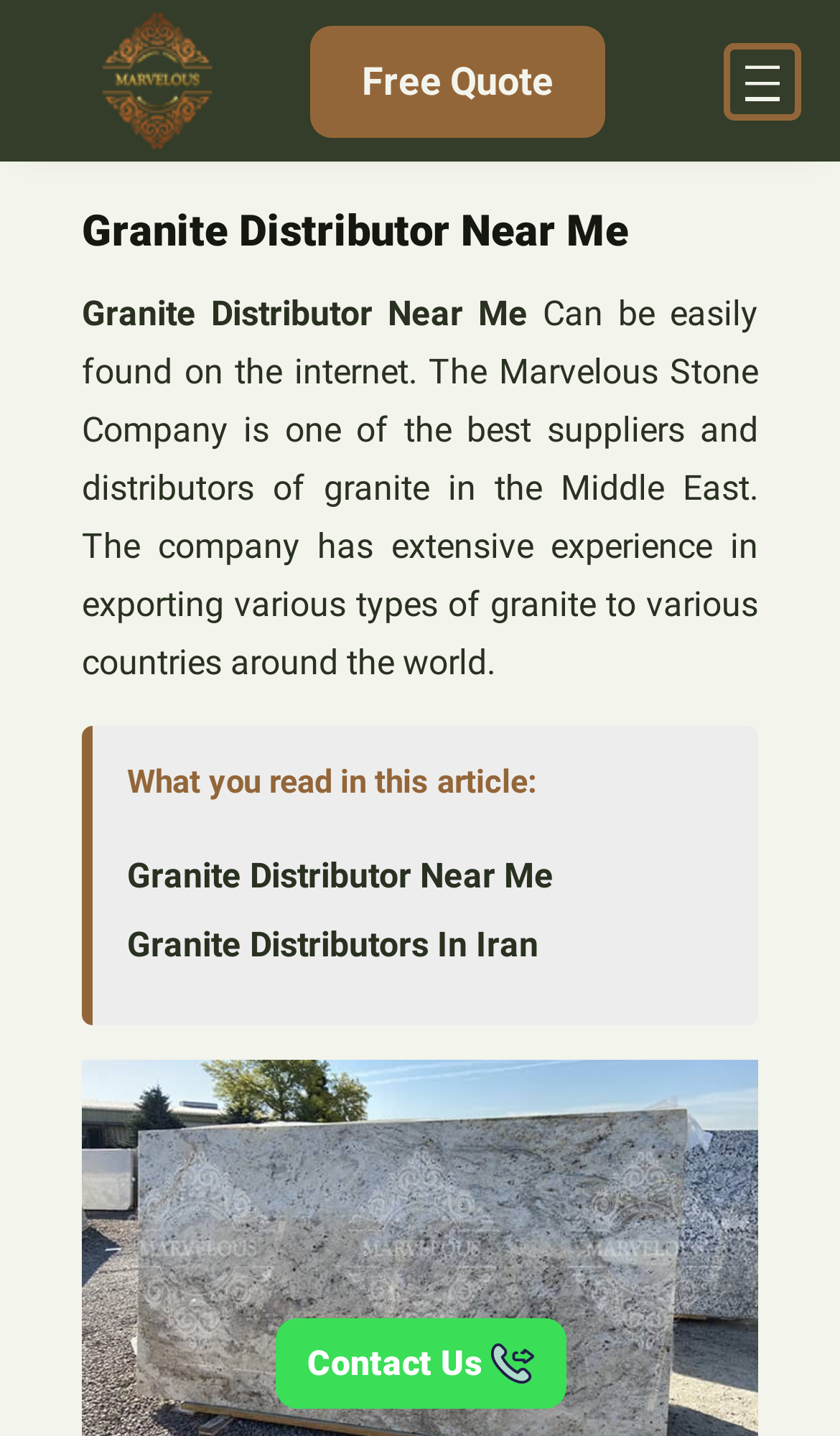Please provide a short answer using a single word or phrase for the question:
What type of stone does the company supply?

Granite